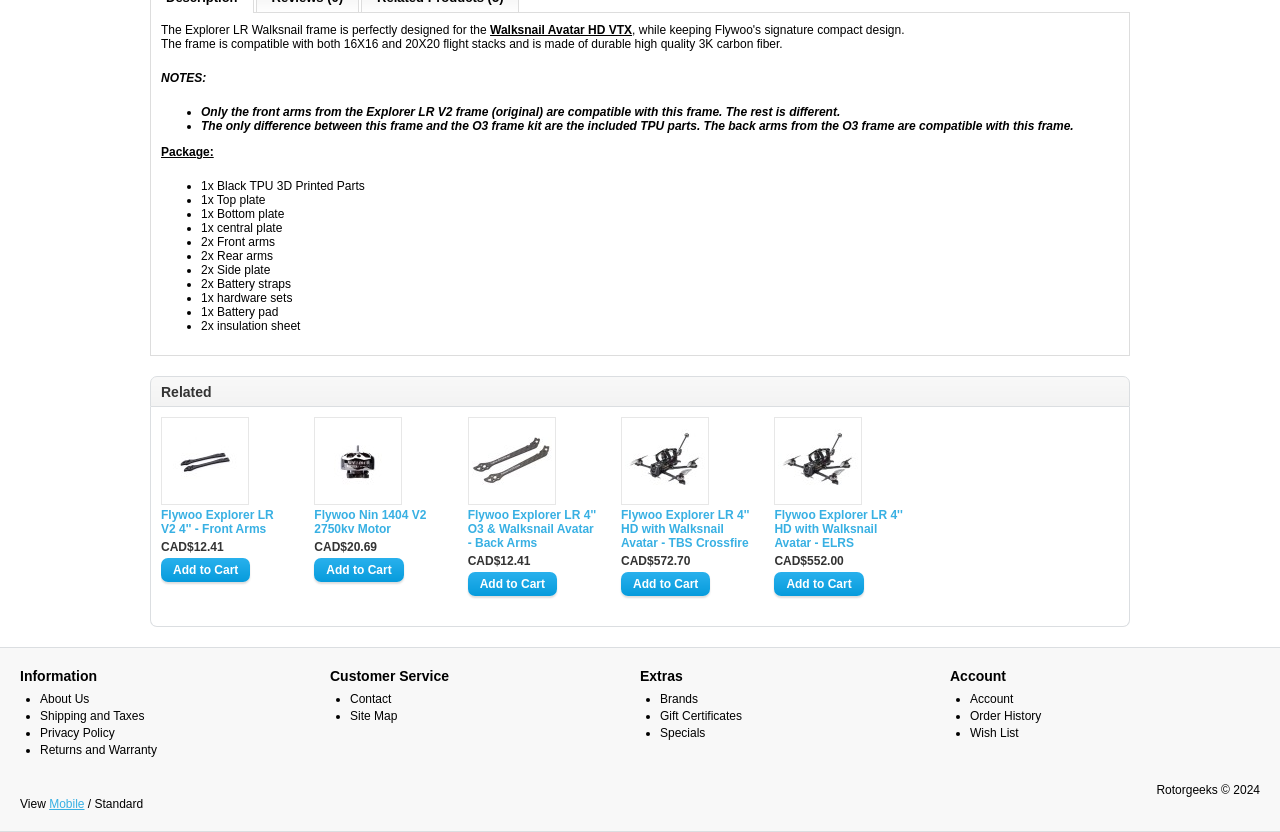Identify the bounding box of the UI element that matches this description: "Shipping and Taxes".

[0.031, 0.852, 0.113, 0.869]